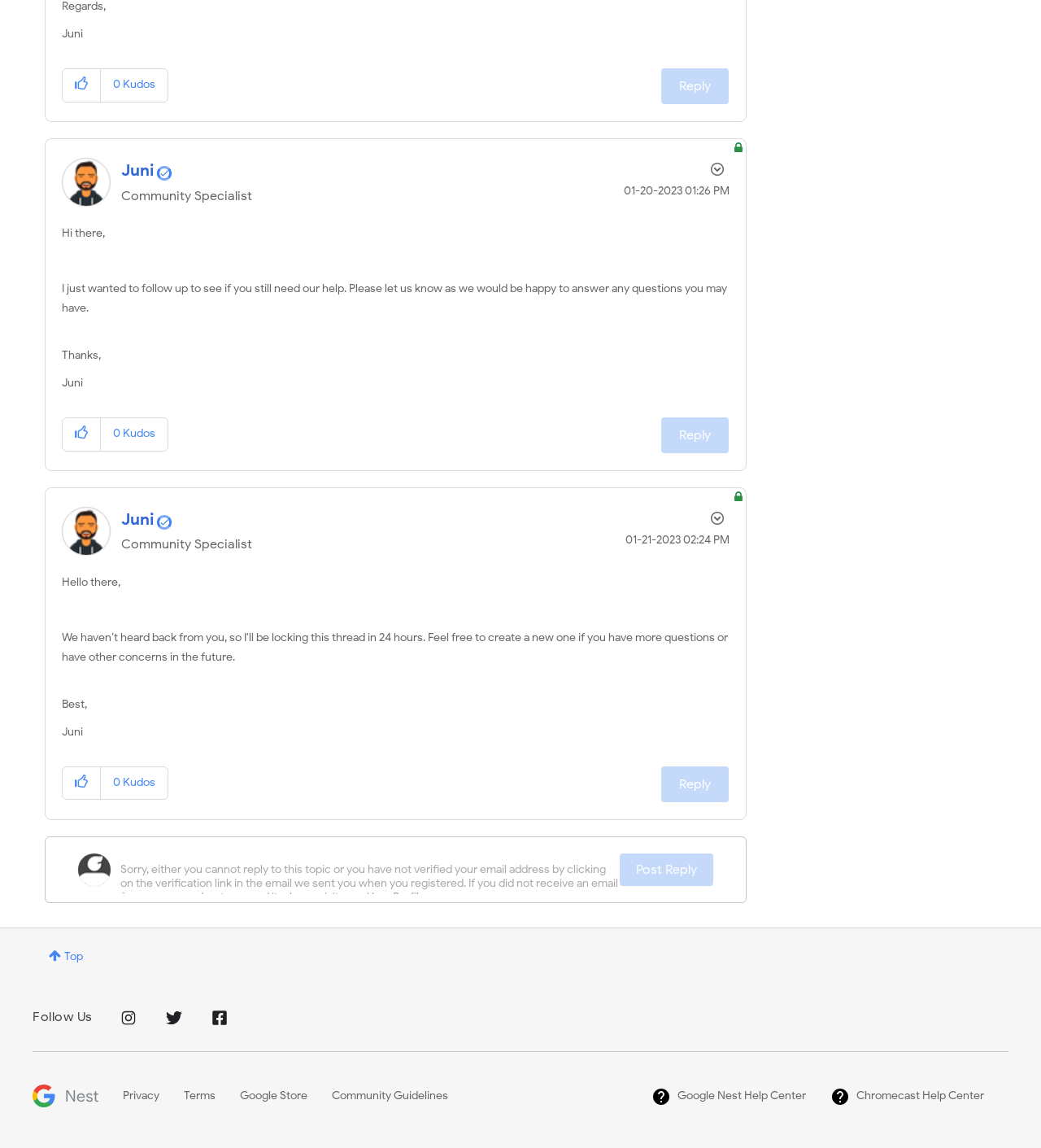How many social media links are at the bottom of the page?
We need a detailed and exhaustive answer to the question. Please elaborate.

There are 5 social media links at the bottom of the page, including links to Instagram, Twitter, Facebook, and two others.